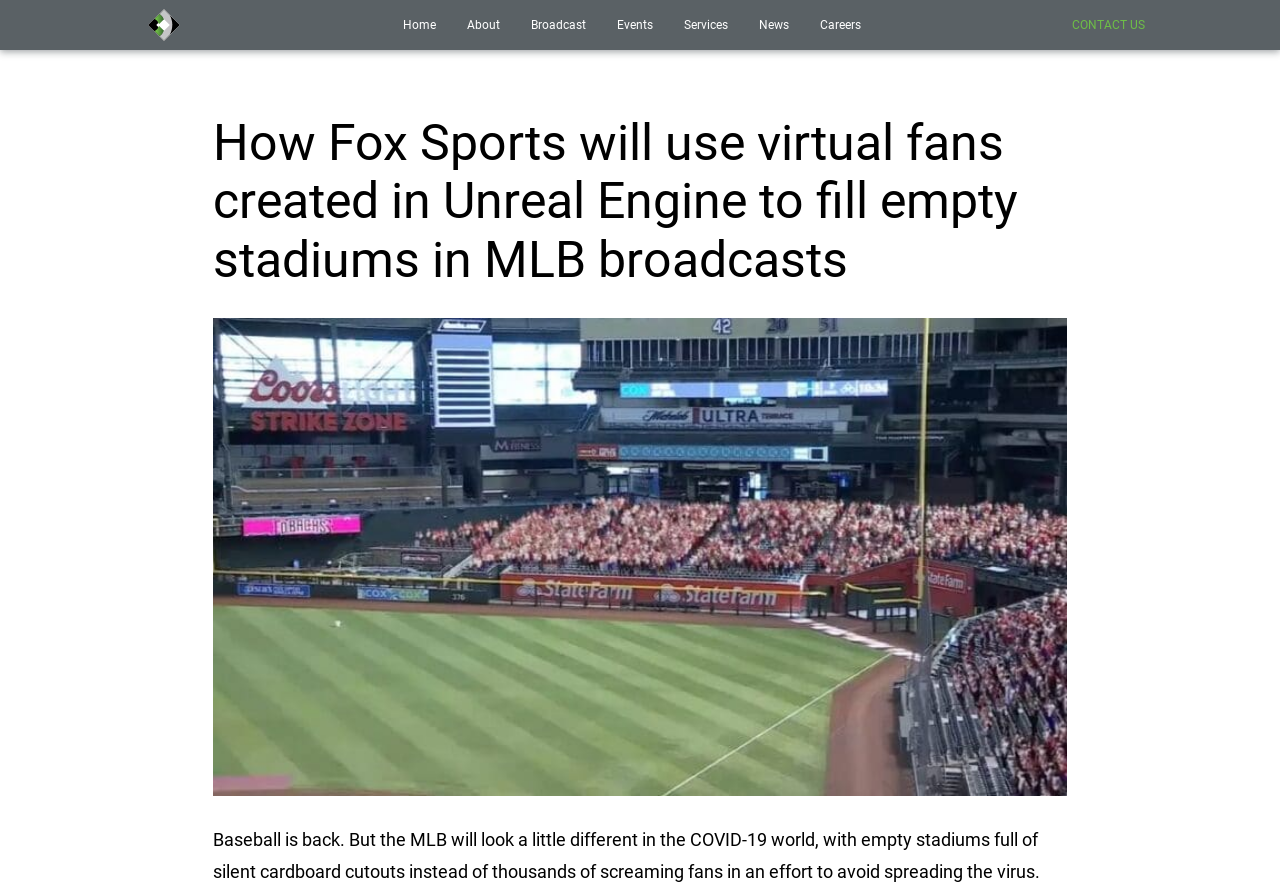Extract the text of the main heading from the webpage.

How Fox Sports will use virtual fans created in Unreal Engine to fill empty stadiums in MLB broadcasts